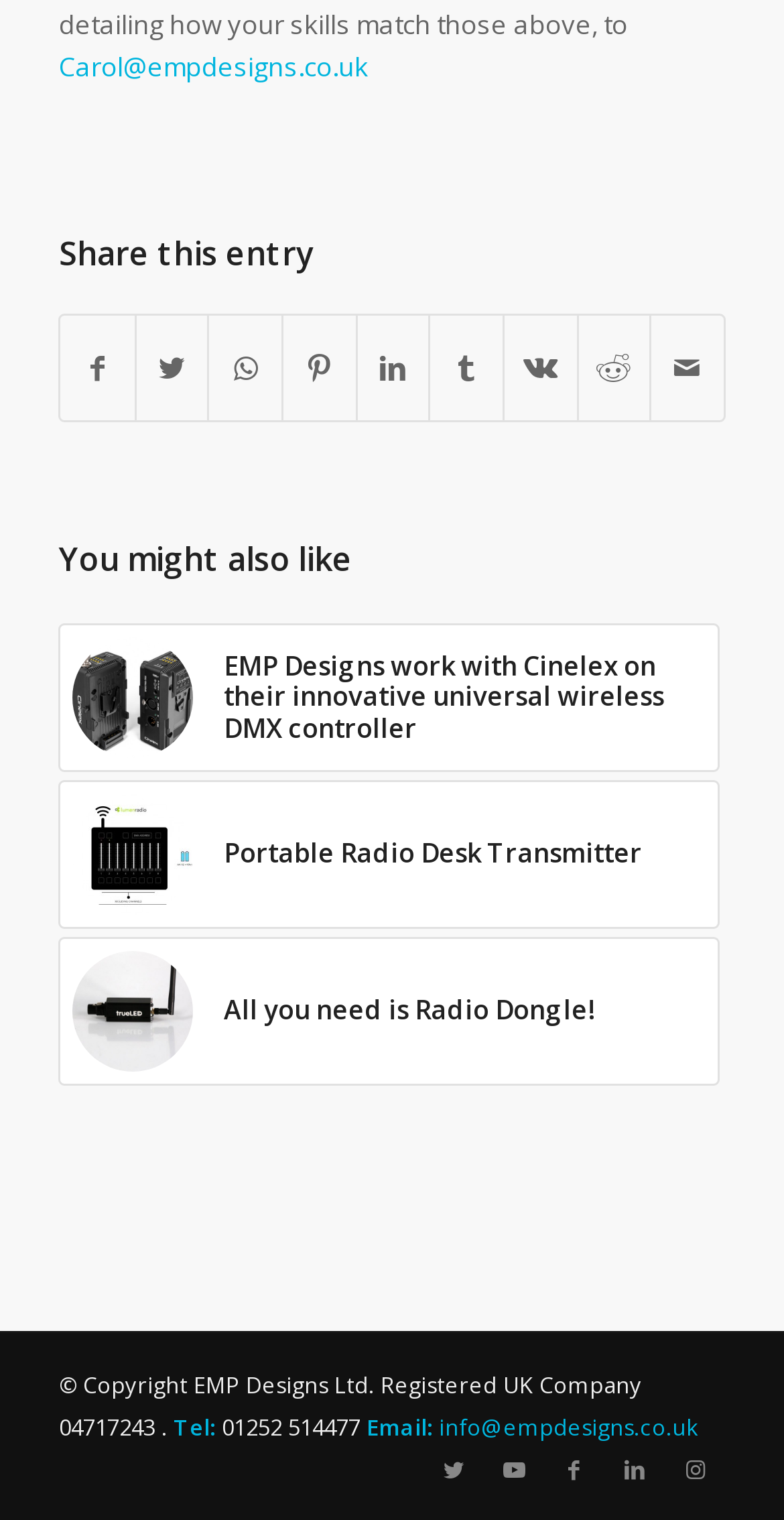Please provide a brief answer to the question using only one word or phrase: 
How many social media links are at the bottom of the page?

5